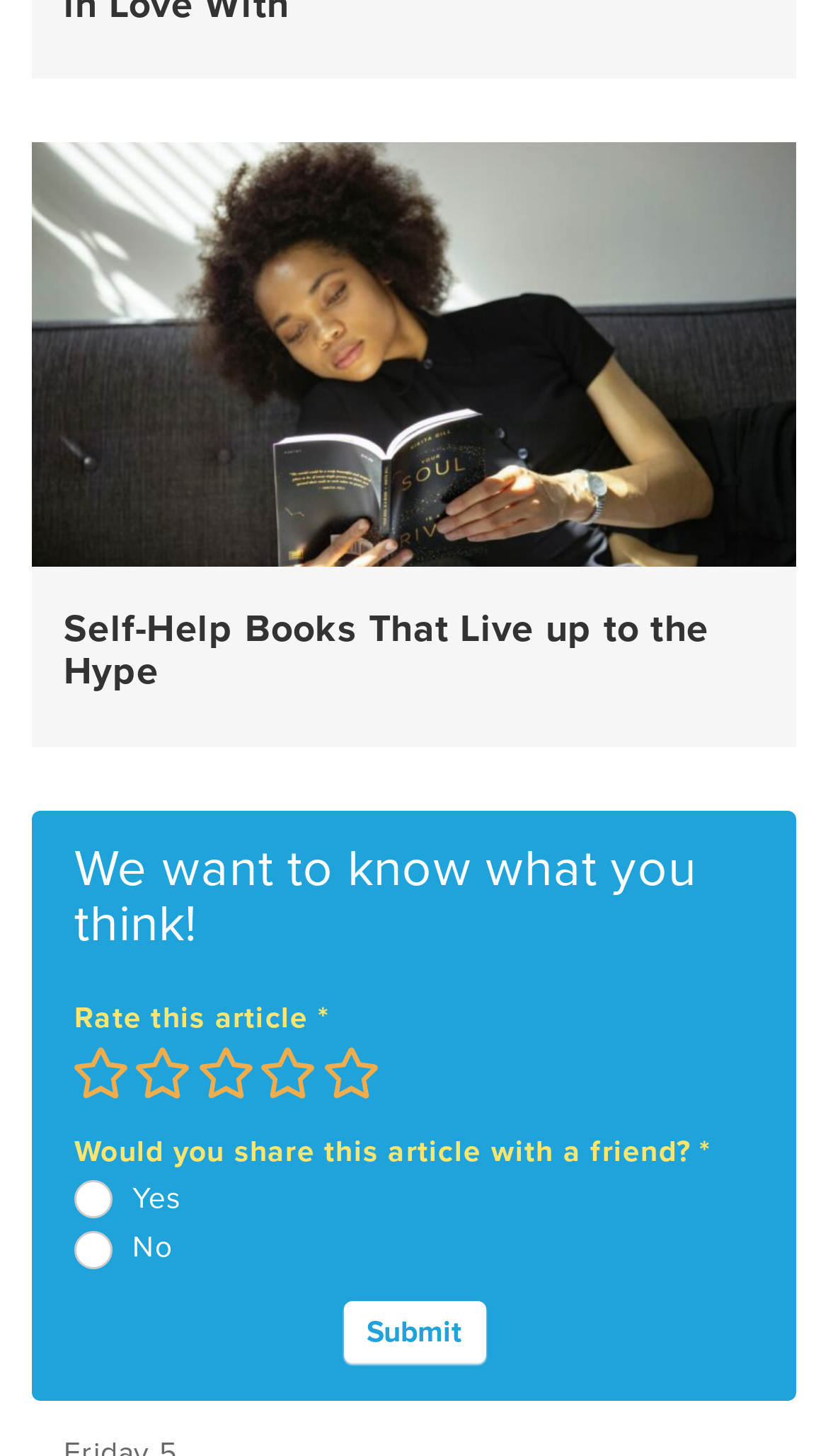Please locate the bounding box coordinates of the element that should be clicked to complete the given instruction: "Submit the survey".

[0.414, 0.894, 0.586, 0.936]